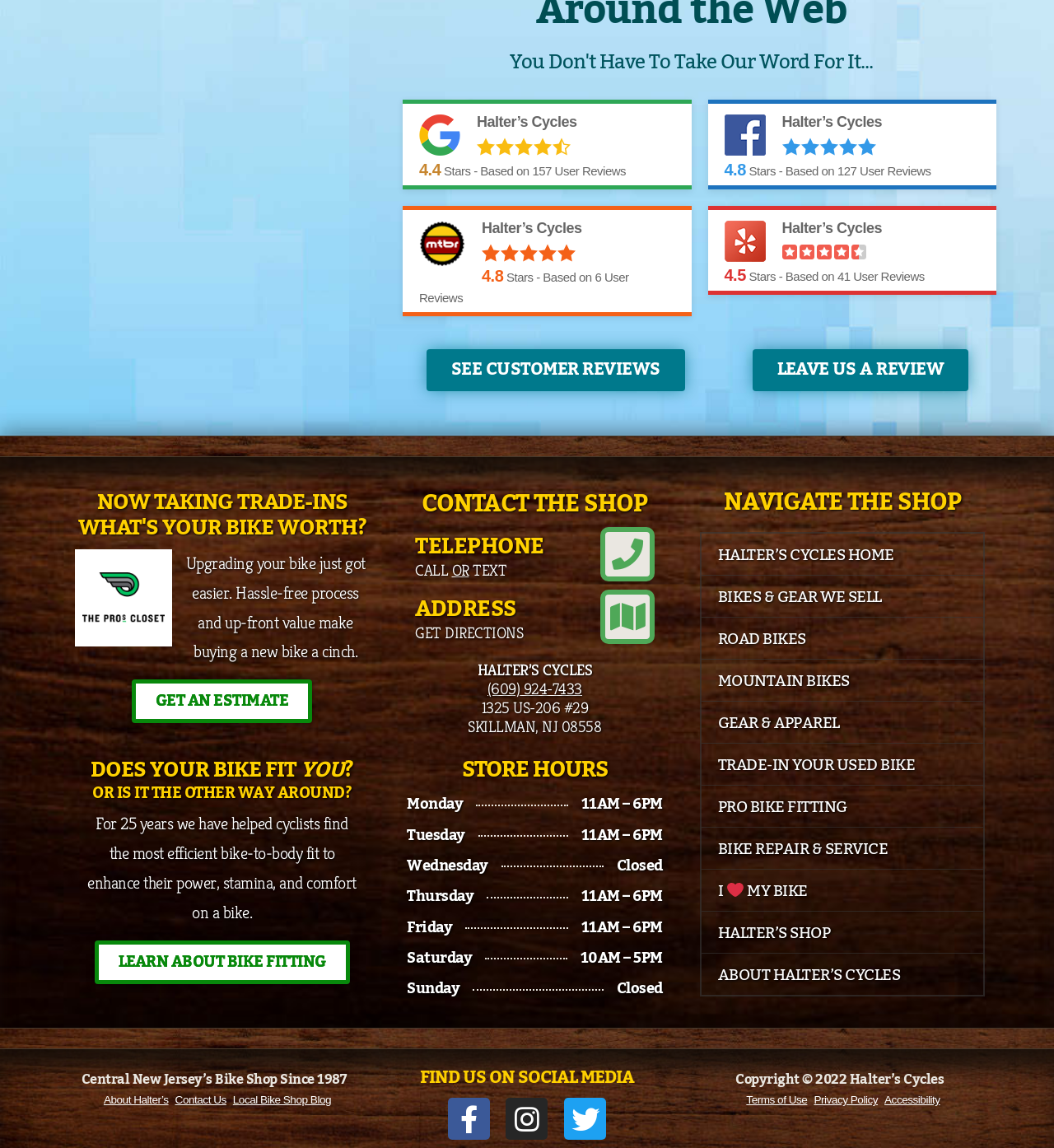Identify the bounding box coordinates of the section to be clicked to complete the task described by the following instruction: "Call the shop". The coordinates should be four float numbers between 0 and 1, formatted as [left, top, right, bottom].

[0.462, 0.591, 0.552, 0.608]